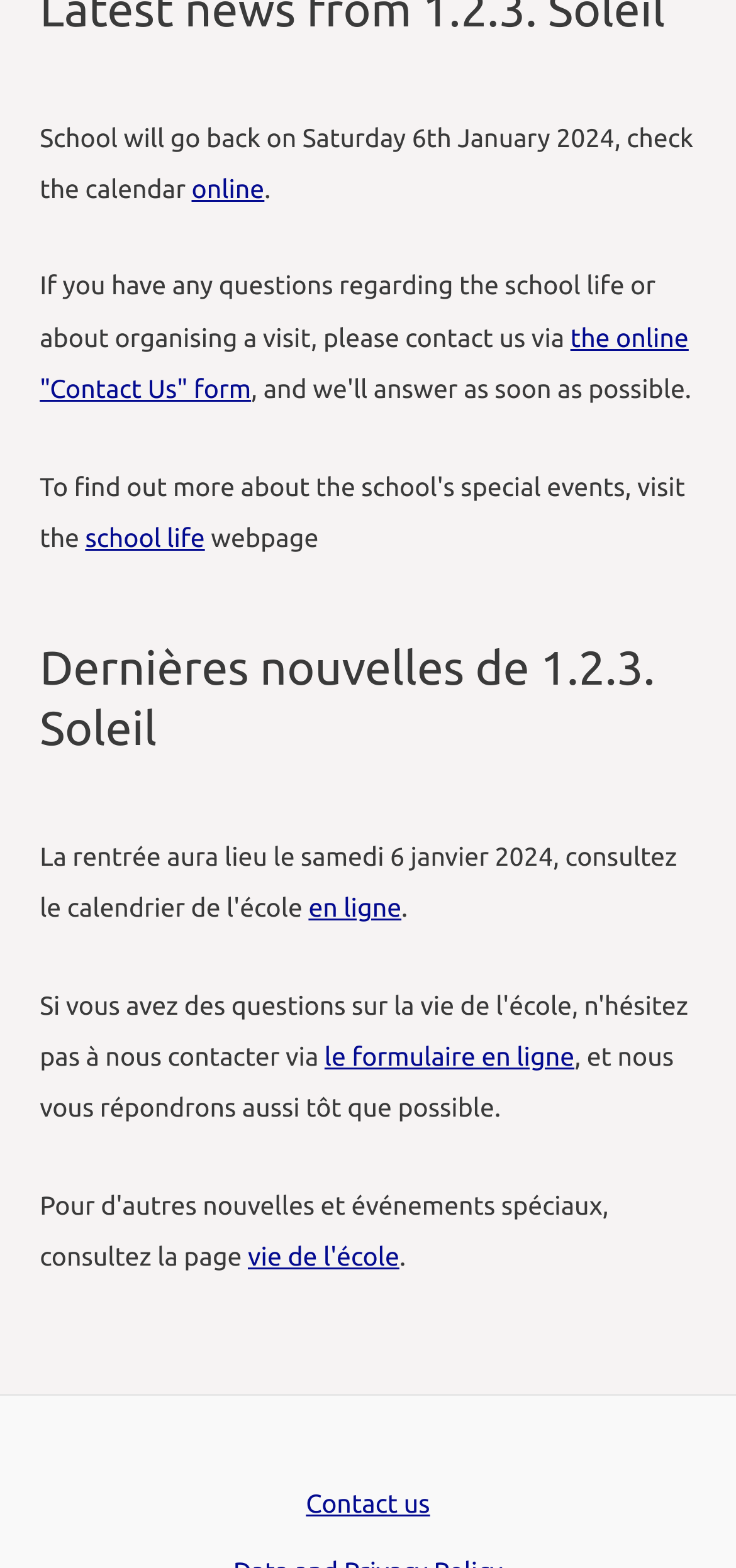Can you look at the image and give a comprehensive answer to the question:
What is the alternative way to contact the school?

The answer can be found in the third section of the webpage, where it says 'en ligne' and 'le formulaire en ligne', suggesting that 'en ligne' is an alternative way to contact the school.